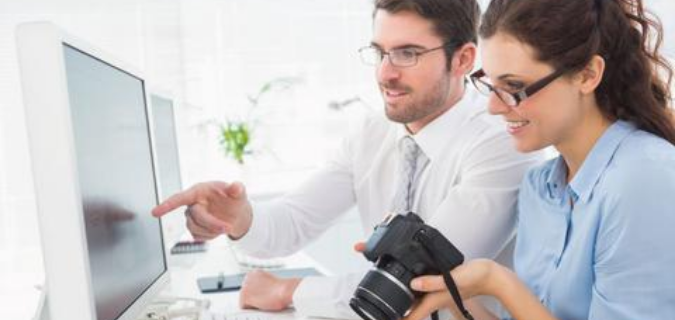What is the woman holding?
From the screenshot, provide a brief answer in one word or phrase.

A camera